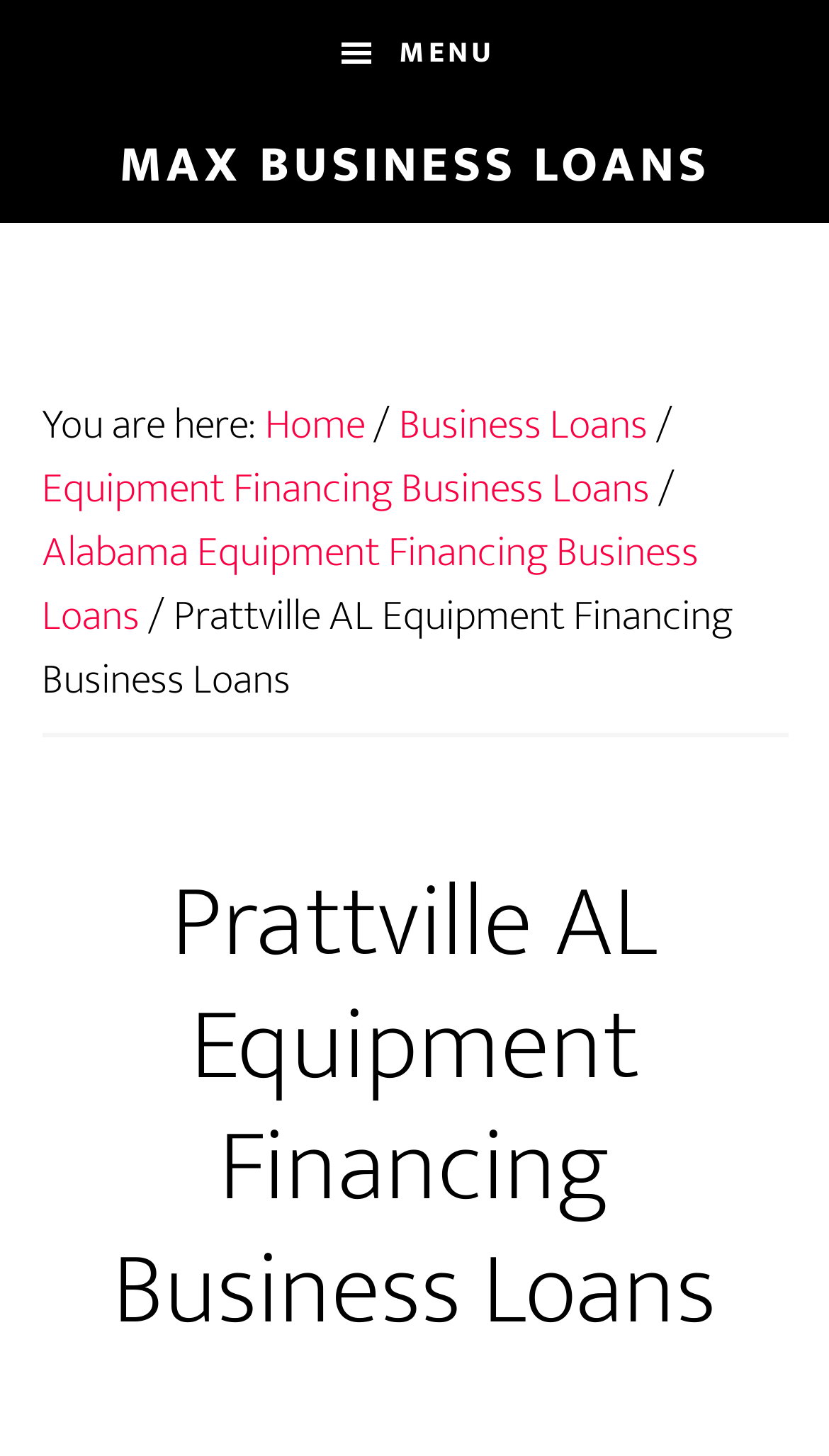Provide the bounding box coordinates of the HTML element this sentence describes: "Equipment Financing Business Loans". The bounding box coordinates consist of four float numbers between 0 and 1, i.e., [left, top, right, bottom].

[0.05, 0.311, 0.783, 0.36]